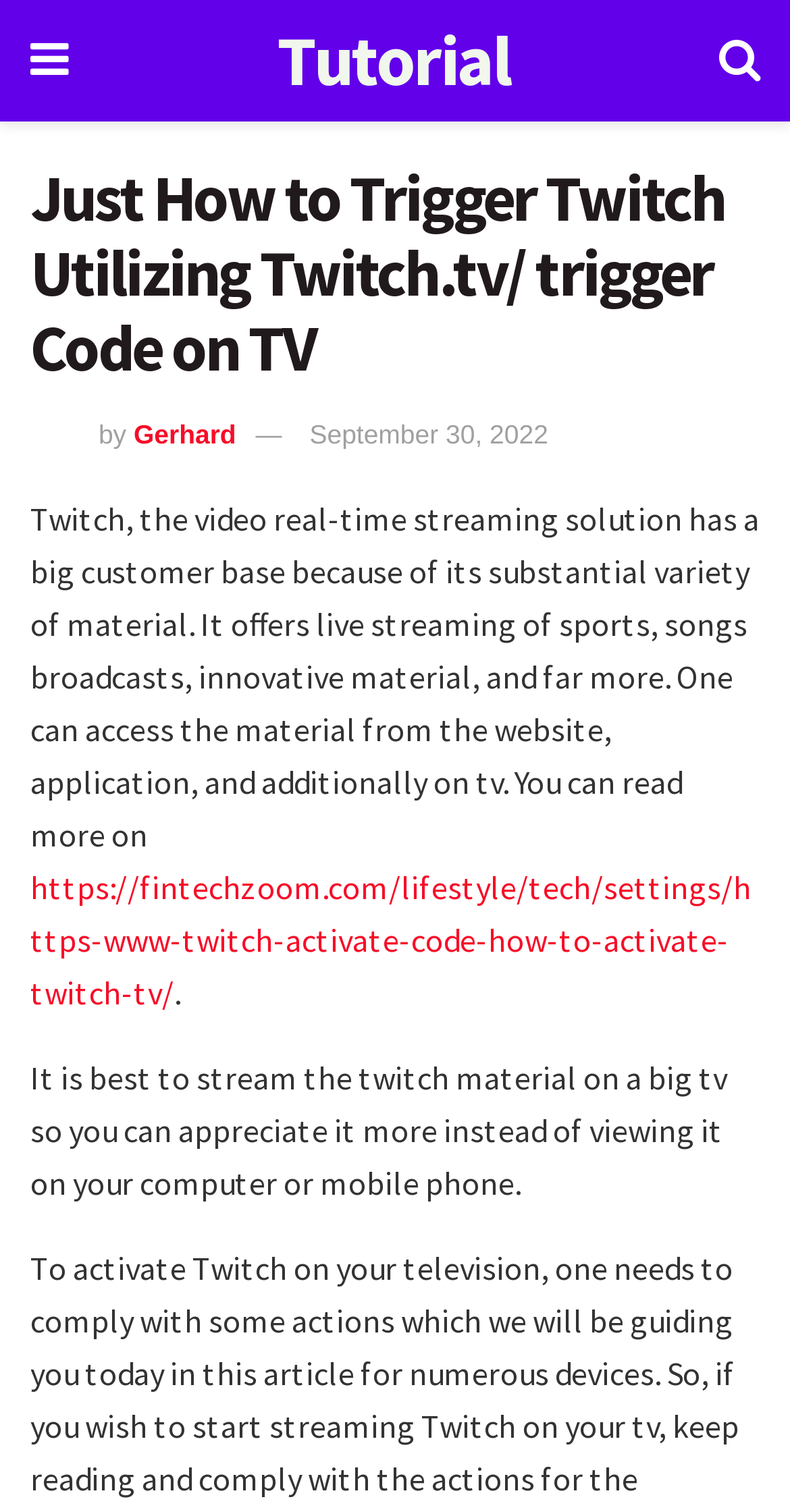What is the author of the article?
Look at the image and answer with only one word or phrase.

Gerhard